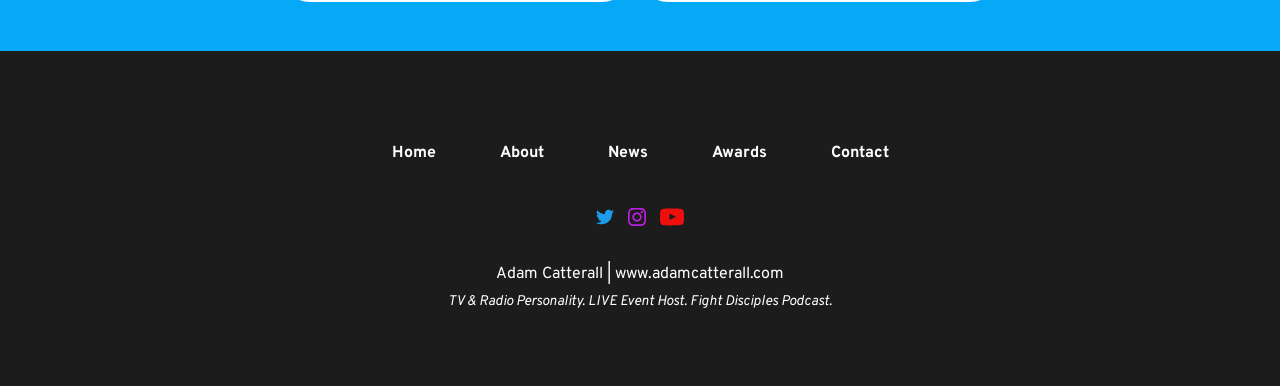Give a one-word or phrase response to the following question: How many images are on the webpage?

3